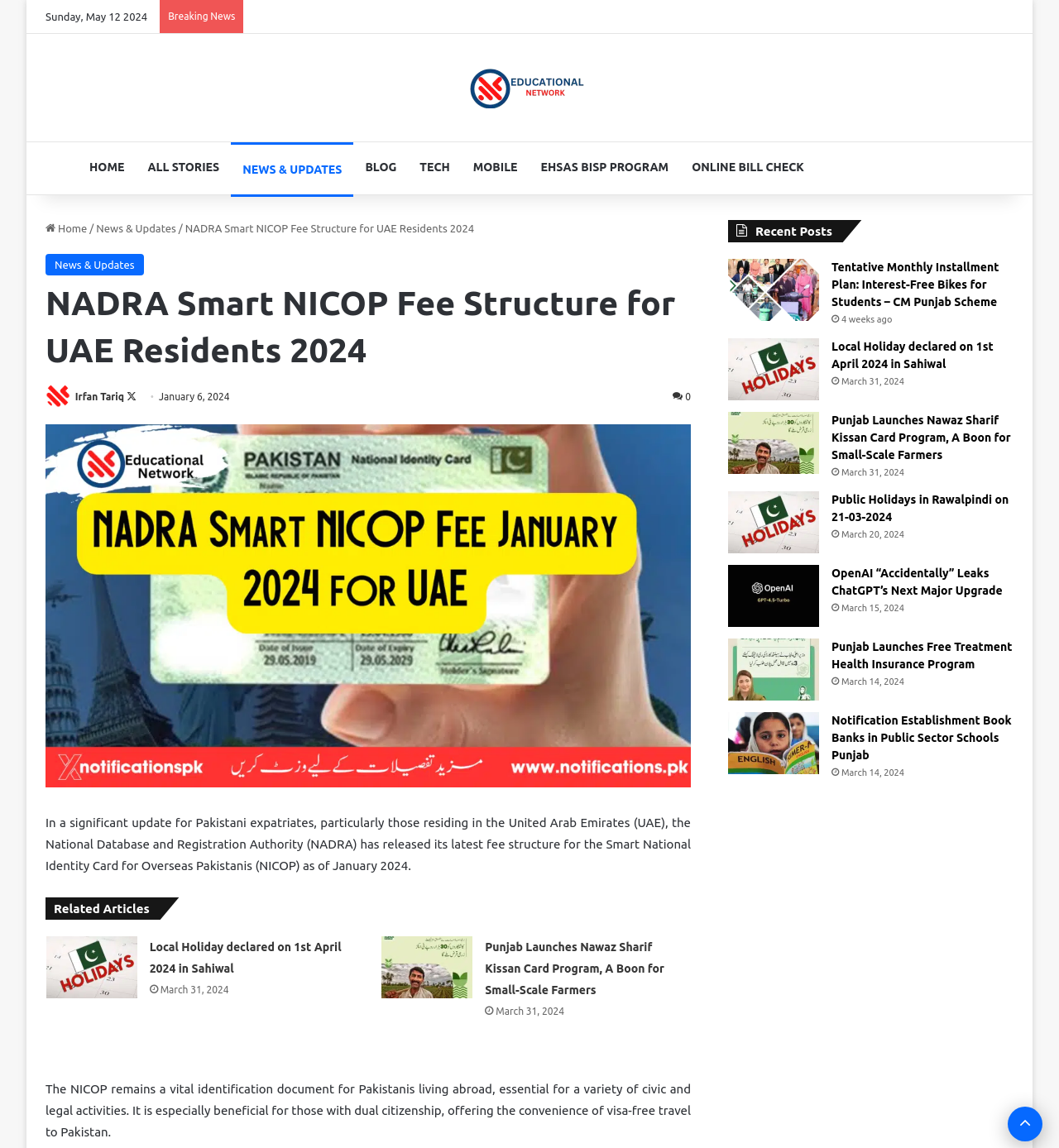Give a detailed account of the webpage.

This webpage appears to be a news article or blog post about the NADRA Smart NICOP Fee Structure for UAE Residents in 2024. At the top of the page, there is a secondary navigation menu with a date "Sunday, May 12 2024" and a "Breaking News" label. Below this, there is a primary navigation menu with links to various sections of the website, including "HOME", "ALL STORIES", "NEWS & UPDATES", "BLOG", "TECH", "MOBILE", "EHSAS BISP PROGRAM", and "ONLINE BILL CHECK".

The main content of the page is divided into two sections. On the left side, there is a large section with a heading "NADRA Smart NICOP Fee Structure for UAE Residents 2024" and a subheading "In a significant update for Pakistani expatriates, particularly those residing in the United Arab Emirates (UAE), the National Database and Registration Authority (NADRA) has released its latest fee structure for the Smart National Identity Card for Overseas Pakistanis (NICOP) as of January 2024." This section also includes a figure with an image related to the topic.

Below this, there are several links to related articles, including "Local Holiday declared on 1st April 2024 in Sahiwal", "Punjab Launches Nawaz Sharif Kissan Card Program, A Boon for Small-Scale Farmers", and others. Each of these links has a corresponding image and a date.

On the right side of the page, there is a sidebar with a heading "Recent Posts" and a list of links to various news articles, including "Tentative Monthly Installment Plan: Interest-Free Bikes for Students – CM Punjab Scheme", "Local Holiday declared on 1st April 2024 in Sahiwal", "Punjab Launches Nawaz Sharif Kissan Card Program, A Boon for Small-Scale Farmers", and others. Each of these links has a corresponding image and a date.

Overall, the webpage appears to be a news article or blog post about the NADRA Smart NICOP Fee Structure for UAE Residents in 2024, with related articles and recent posts listed in the sidebar.